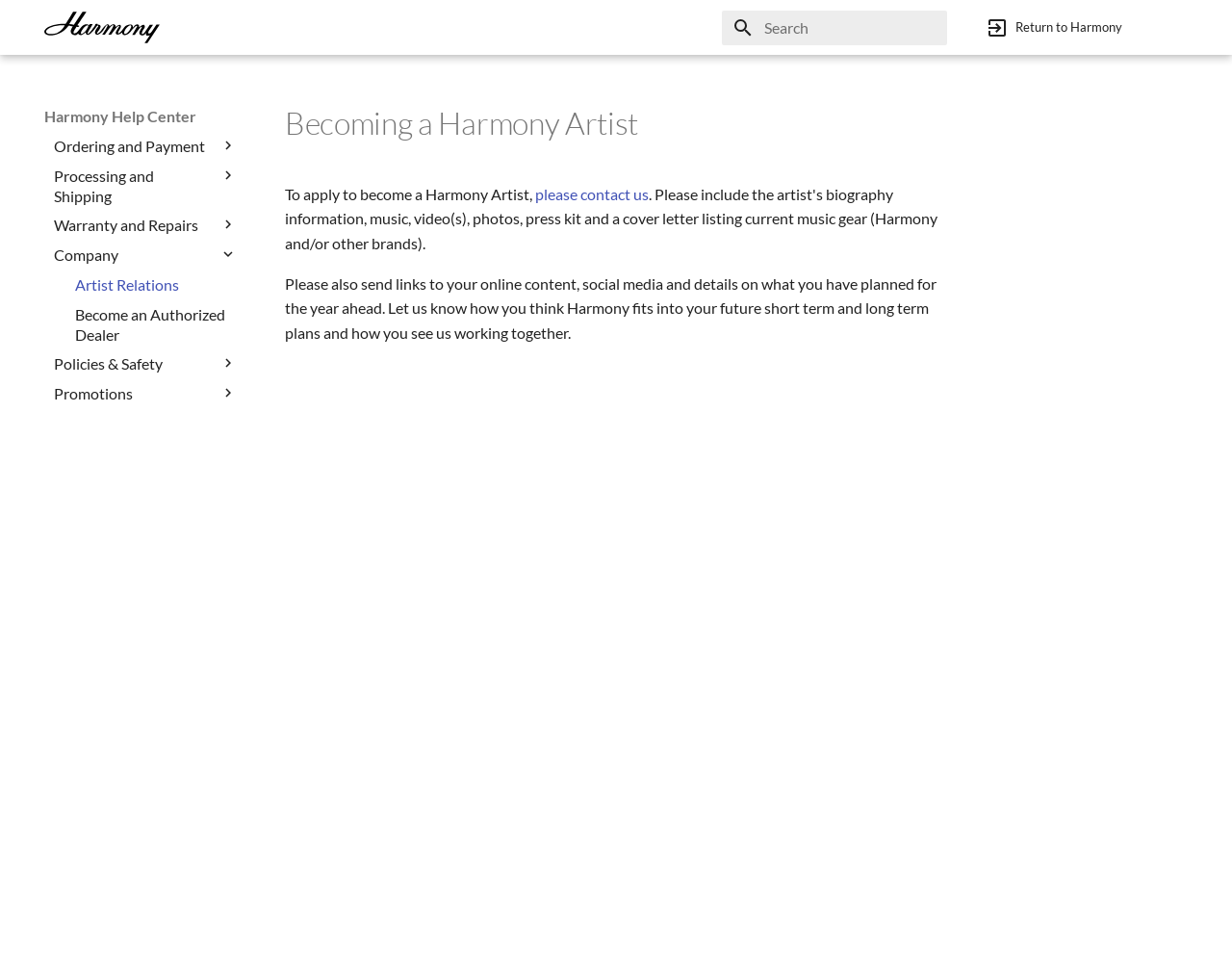Please identify the bounding box coordinates of the area I need to click to accomplish the following instruction: "Go to Harmony Help Center".

[0.03, 0.004, 0.136, 0.052]